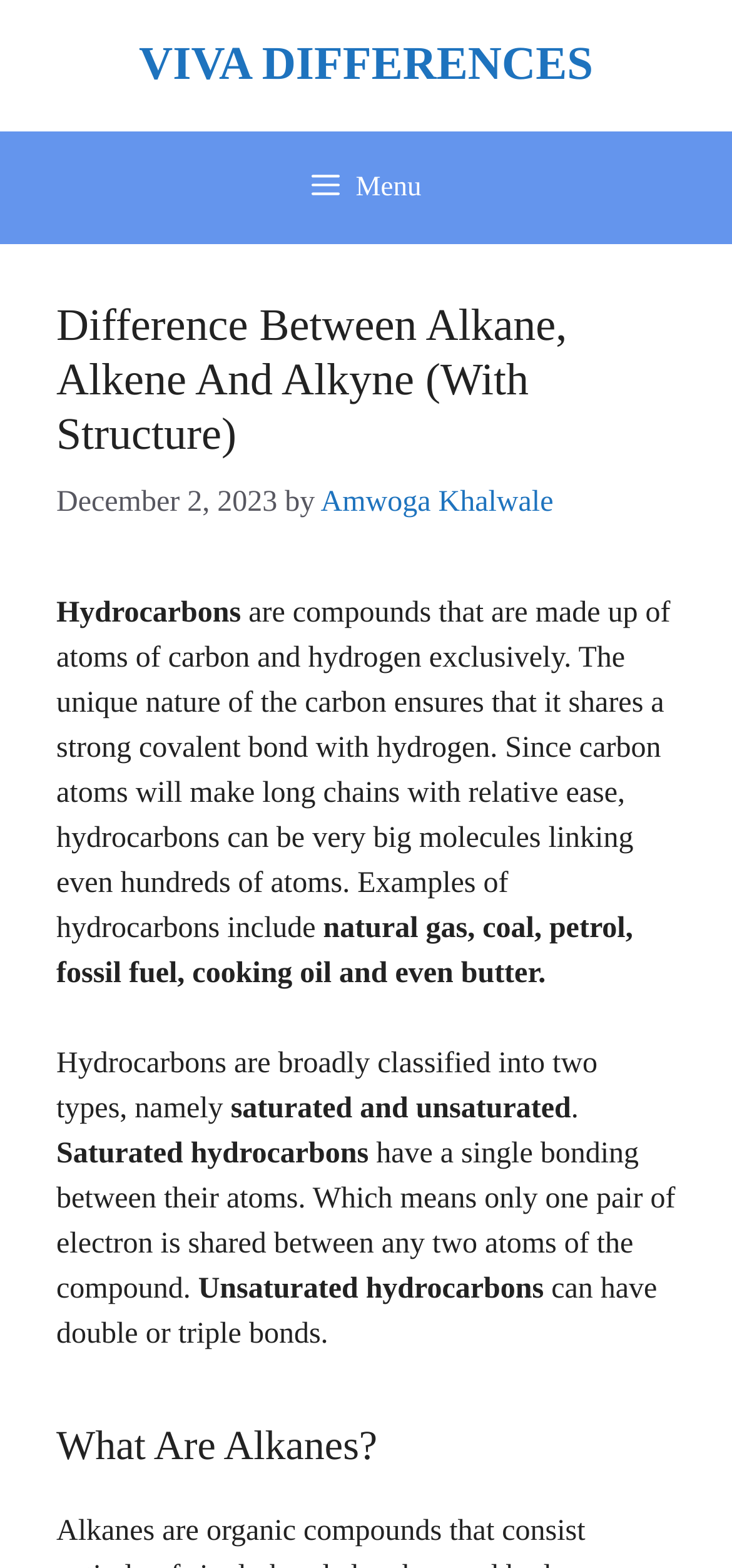Based on the element description "Menu", predict the bounding box coordinates of the UI element.

[0.051, 0.084, 0.949, 0.156]